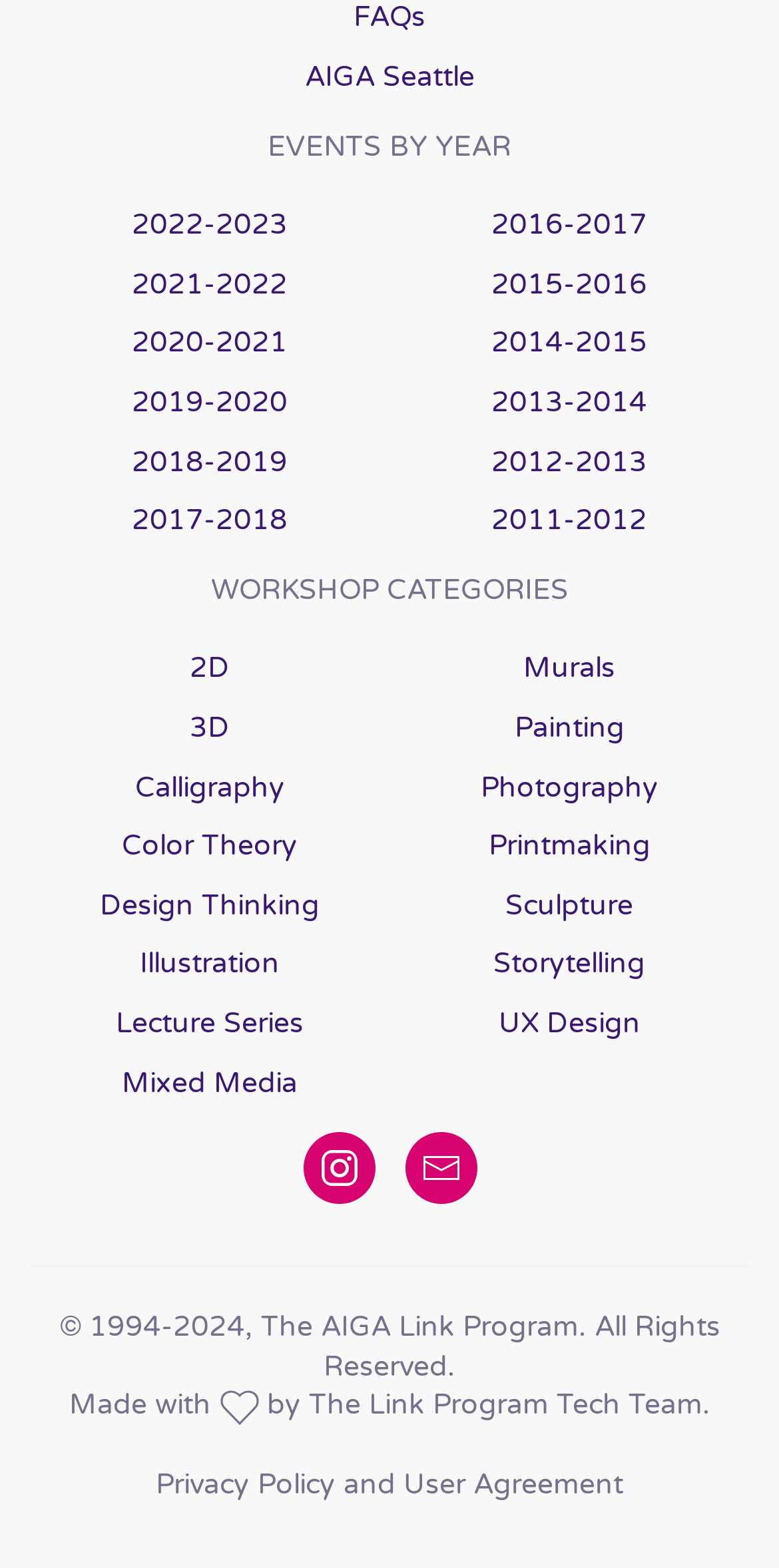How many event years are listed?
Using the image as a reference, answer the question in detail.

I counted the number of links under the 'EVENTS BY YEAR' heading, and there are 10 links, each representing a year from 2011-2012 to 2022-2023.